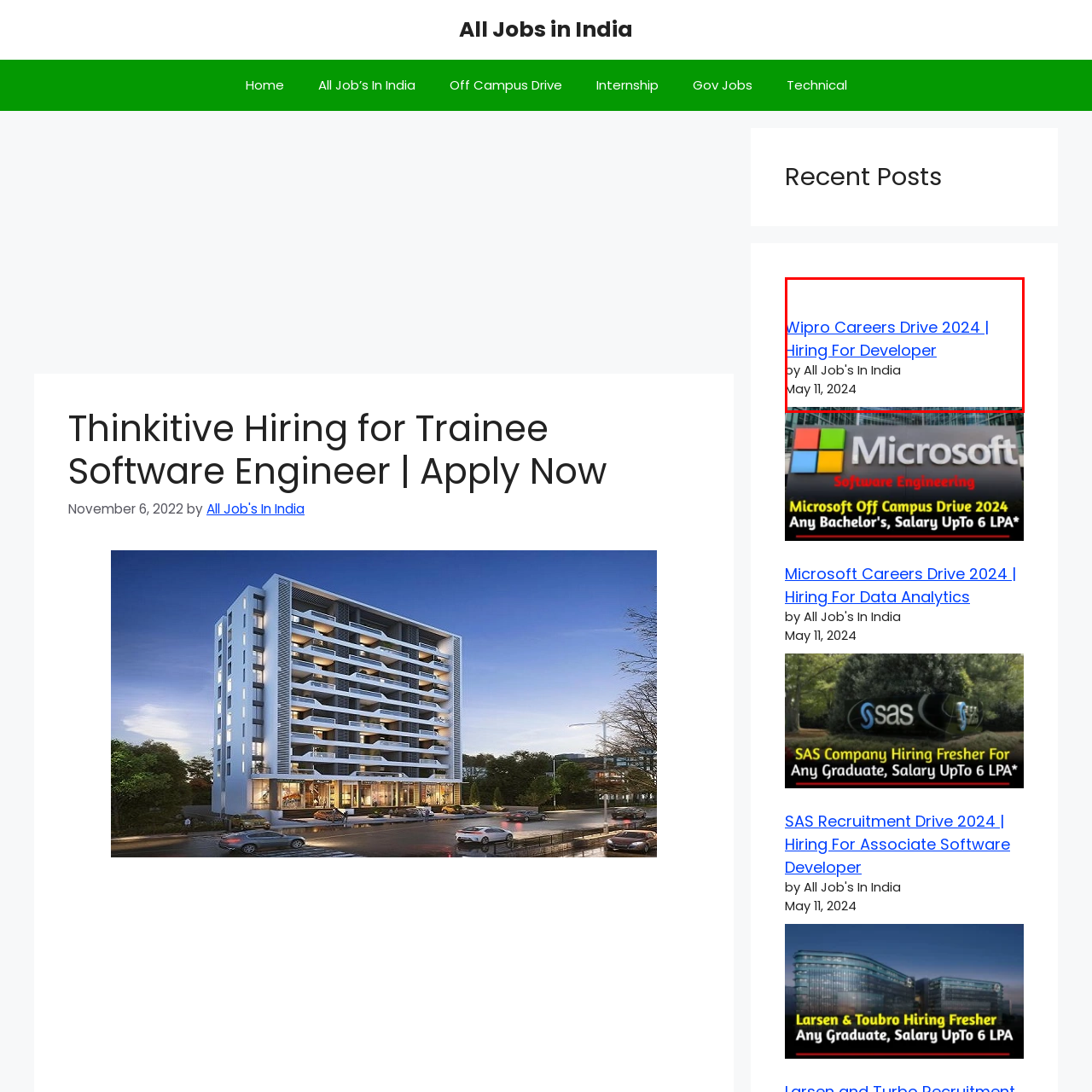Give a detailed narrative of the image enclosed by the red box.

The image highlights the "Wipro Careers Drive 2024 | Hiring For Developer" opportunity, presented by All Job's In India. This recruitment initiative is aimed at attracting aspiring developers and will take place on May 11, 2024. The design invites potential candidates to explore career opportunities at Wipro, a prominent player in the tech industry, emphasizing the importance of this drive for job seekers looking to advance their careers in software development.